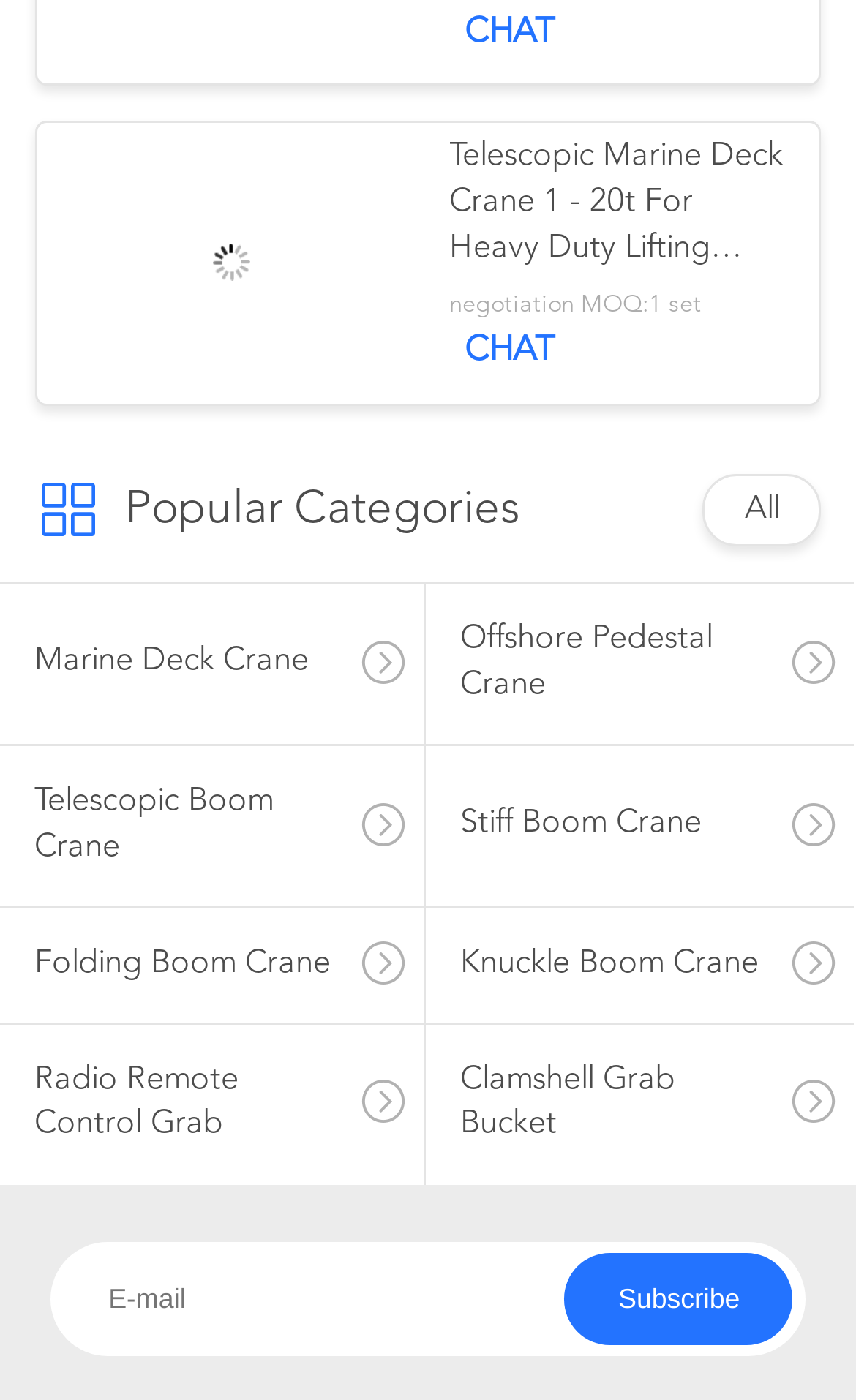Locate the bounding box coordinates of the segment that needs to be clicked to meet this instruction: "View Telescopic Marine Deck Crane 1 - 20t For Heavy Duty Lifting Loading On Ship Deck".

[0.525, 0.097, 0.917, 0.195]